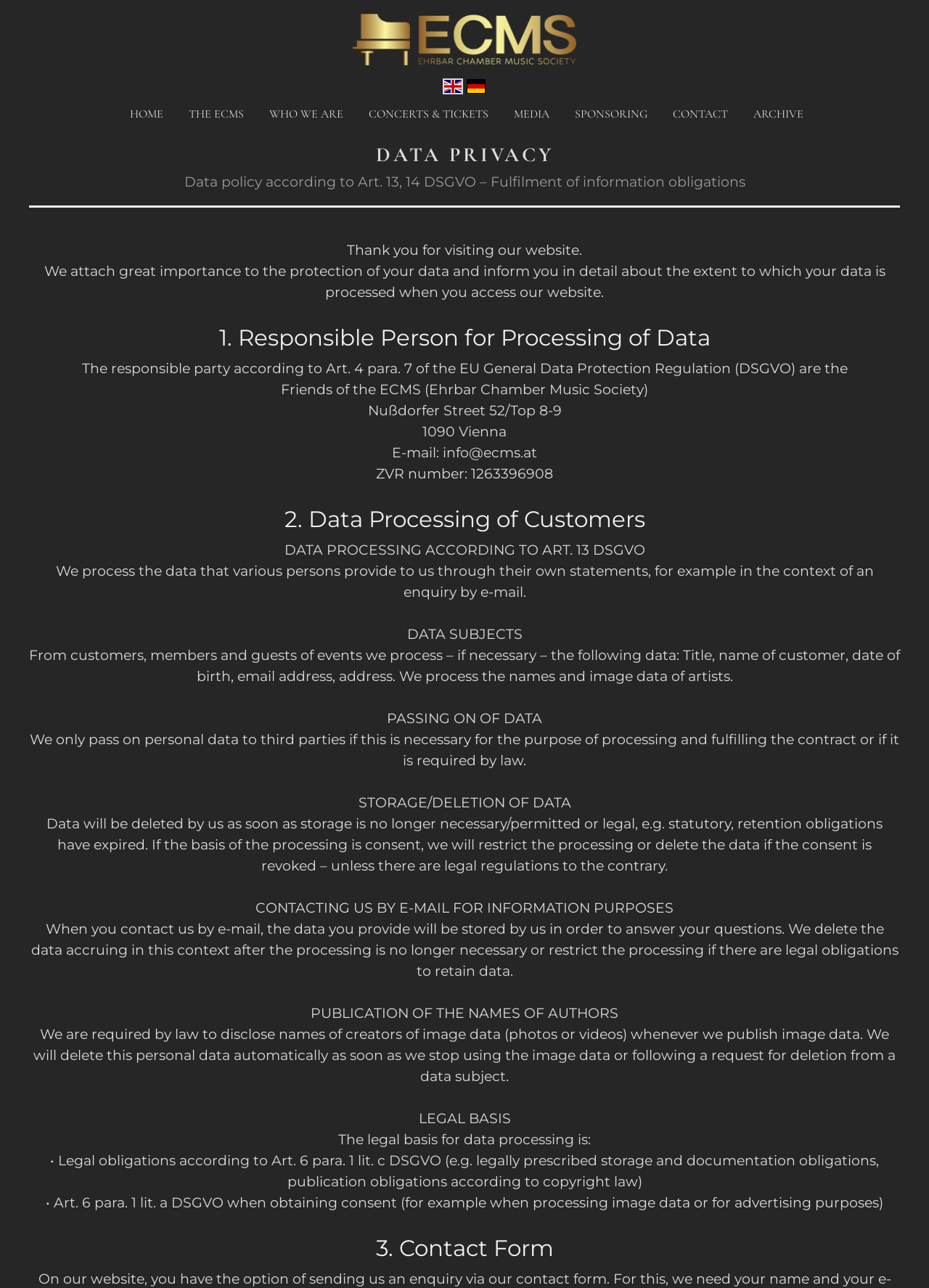Determine the bounding box coordinates for the element that should be clicked to follow this instruction: "learn about mythology". The coordinates should be given as four float numbers between 0 and 1, in the format [left, top, right, bottom].

None